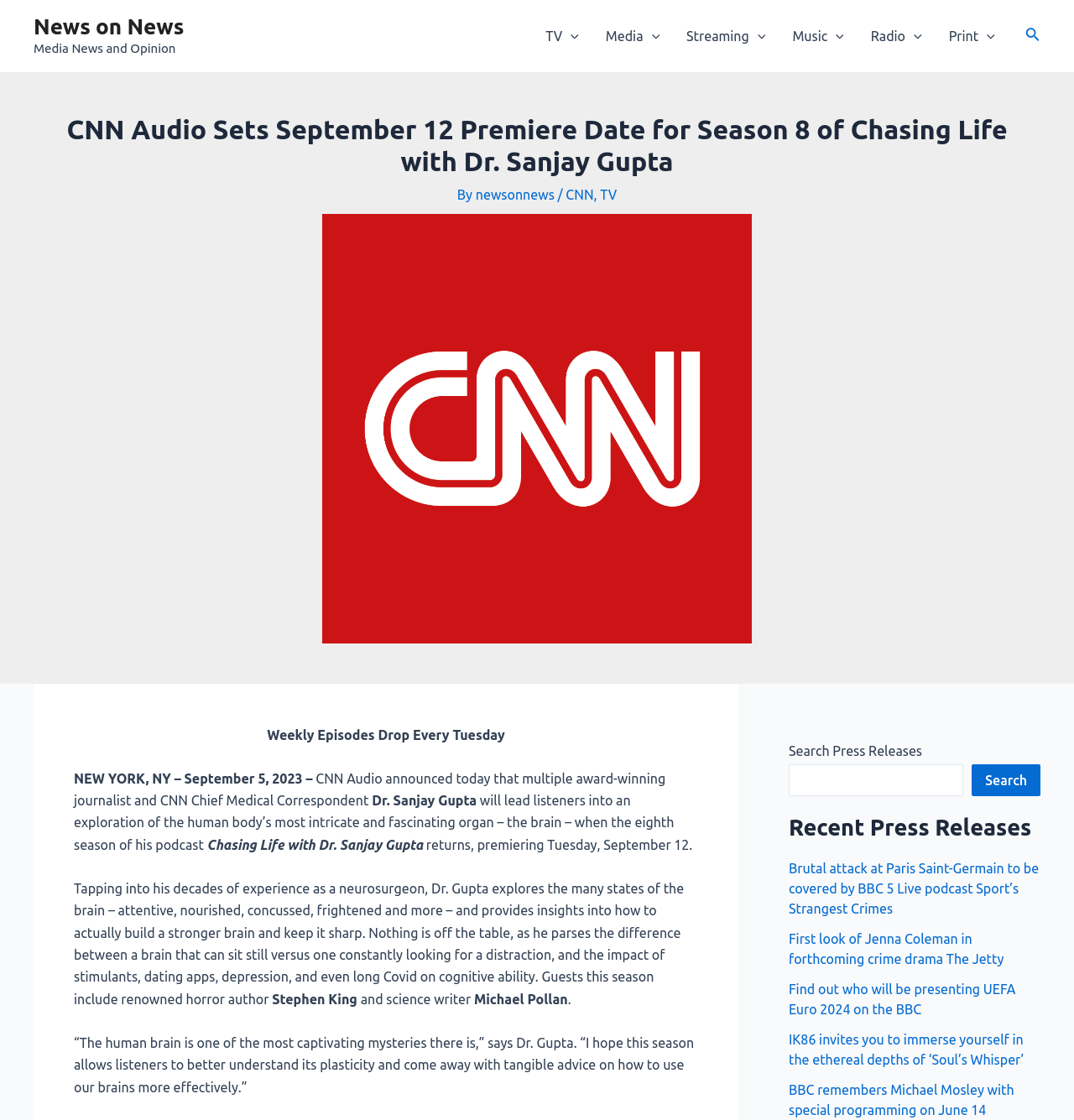Give a detailed overview of the webpage's appearance and contents.

This webpage is about CNN Audio, specifically announcing the premiere date of Season 8 of the podcast "Chasing Life with Dr. Sanjay Gupta". The page has a navigation menu at the top with five menu toggles for TV, Media, Streaming, Music, and Radio. On the top right, there is a search icon link. 

Below the navigation menu, there is a heading that reads "CNN Audio Sets September 12 Premiere Date for Season 8 of Chasing Life with Dr. Sanjay Gupta". Underneath, there is a brief description of the podcast, mentioning that Dr. Sanjay Gupta will explore the human brain in the new season. The description also mentions some of the guests that will appear in the season, including Stephen King and Michael Pollan.

To the left of the description, there is an image with a caption "The Whole Story with Anderson Cooper Investigates “Without Roe: The New Abortion Landscape”". 

On the right side of the page, there is a section titled "Recent Press Releases" with five links to different news articles. Below that, there is a search box with a button to search press releases.

At the very bottom of the page, there is a complementary section with a search box and a button to search press releases, which is similar to the one on the right side of the page.